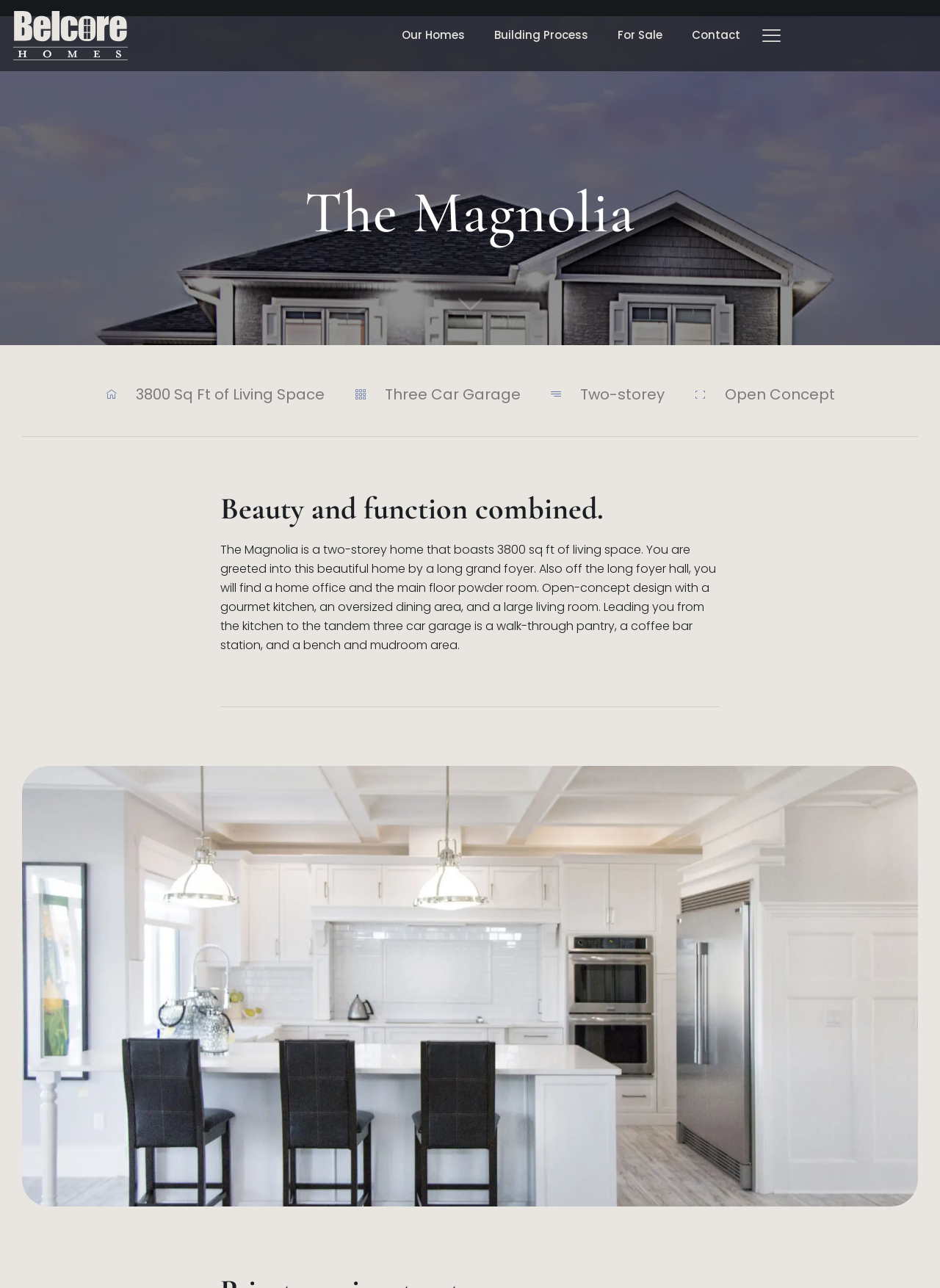What is the type of garage in The Magnolia?
Using the information presented in the image, please offer a detailed response to the question.

The type of garage is mentioned in the StaticText element 'Three Car Garage' with bounding box coordinates [0.409, 0.298, 0.554, 0.314].